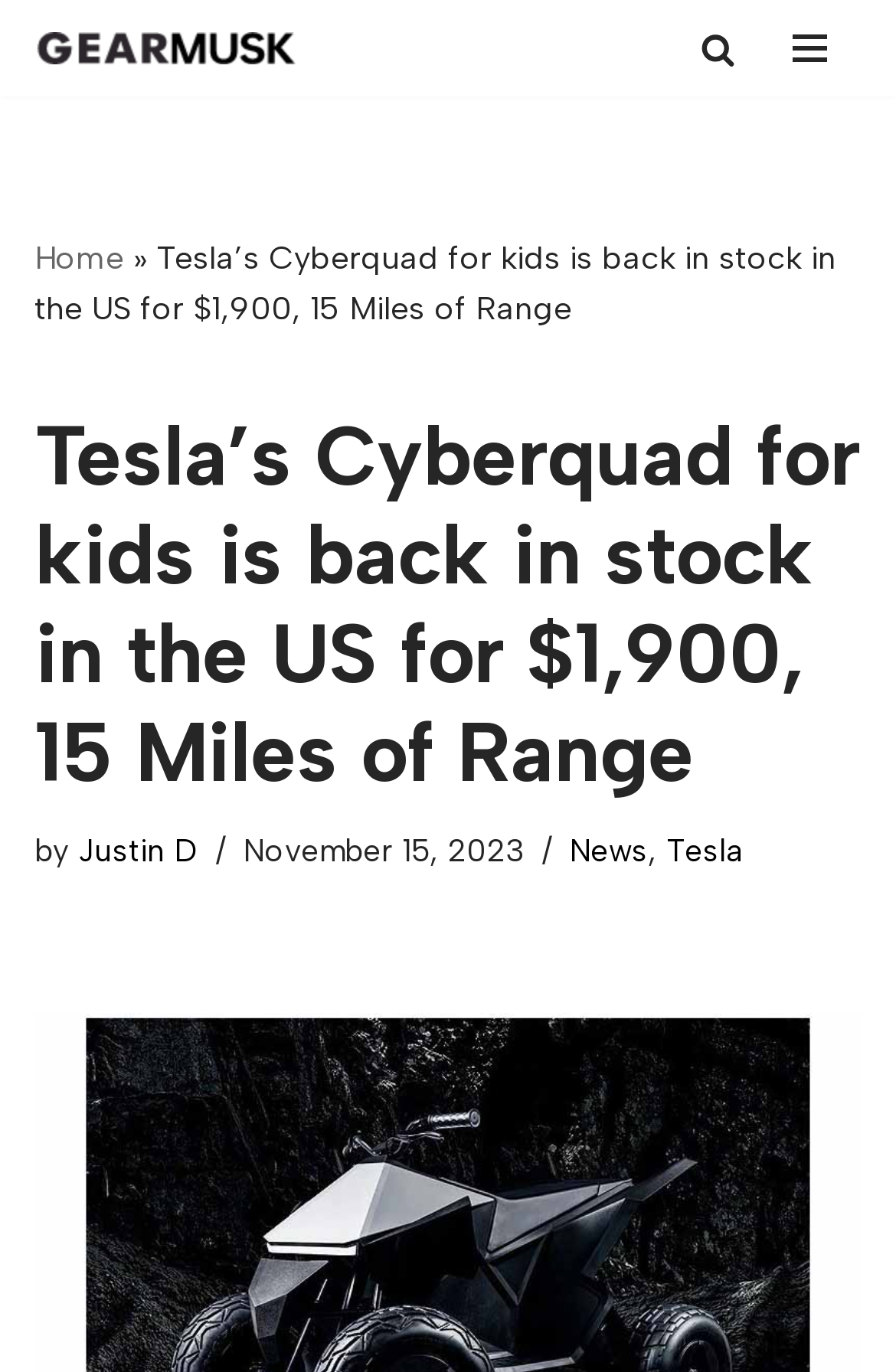From the given element description: "Home", find the bounding box for the UI element. Provide the coordinates as four float numbers between 0 and 1, in the order [left, top, right, bottom].

[0.038, 0.174, 0.138, 0.203]